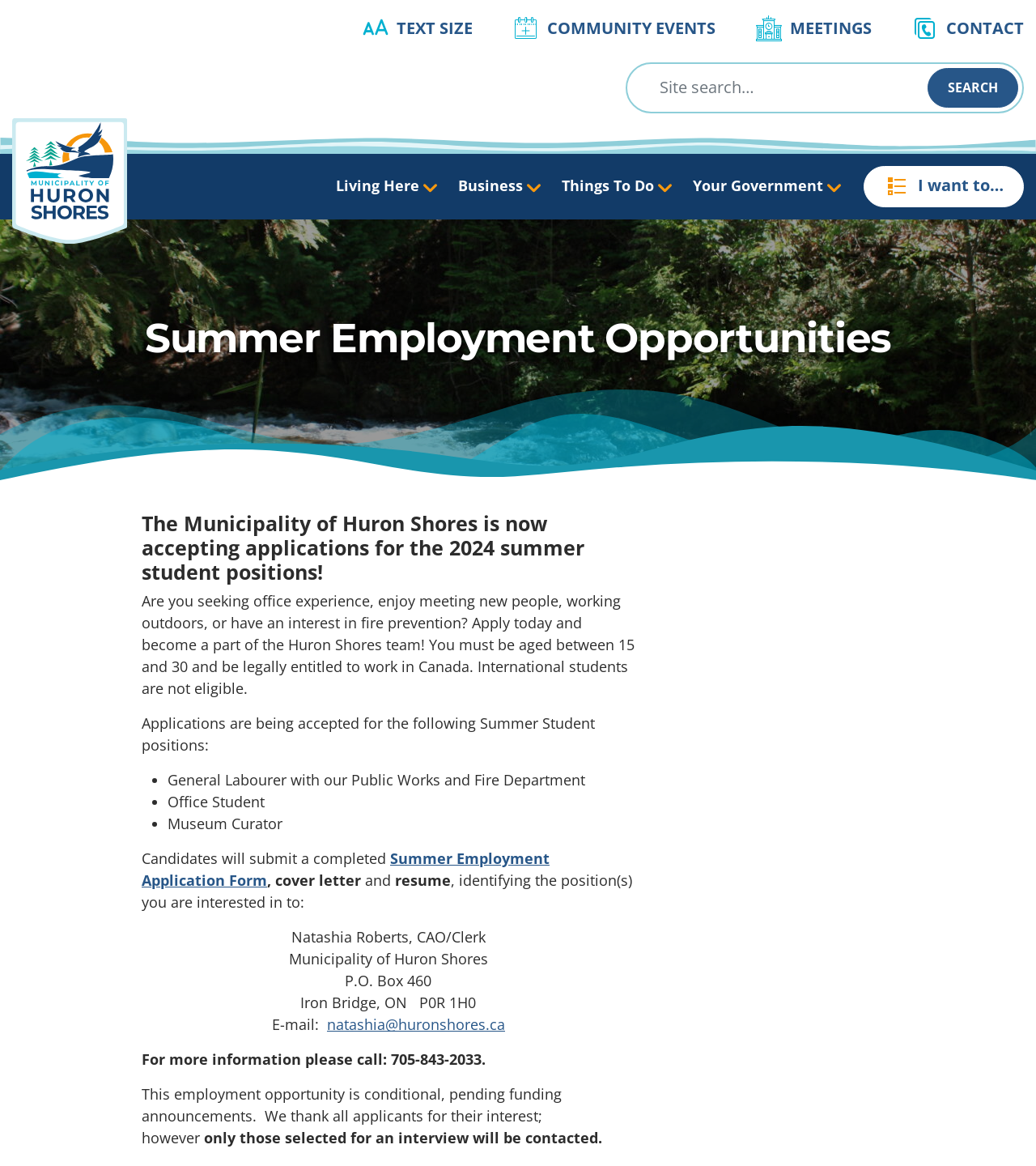Please identify the bounding box coordinates of the clickable element to fulfill the following instruction: "View Community Events". The coordinates should be four float numbers between 0 and 1, i.e., [left, top, right, bottom].

[0.528, 0.014, 0.691, 0.035]